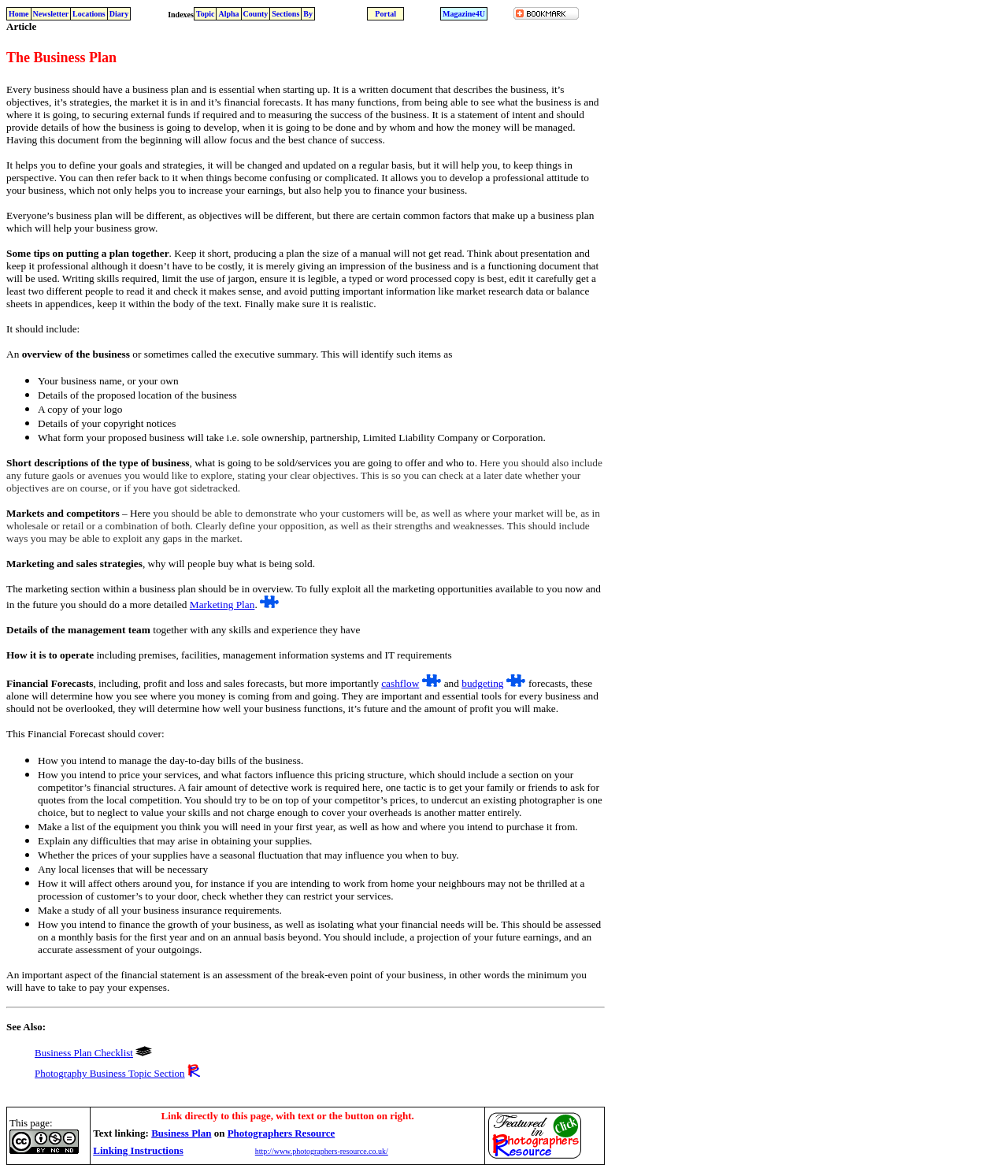What is the main topic of this webpage?
Give a single word or phrase as your answer by examining the image.

The Business Plan